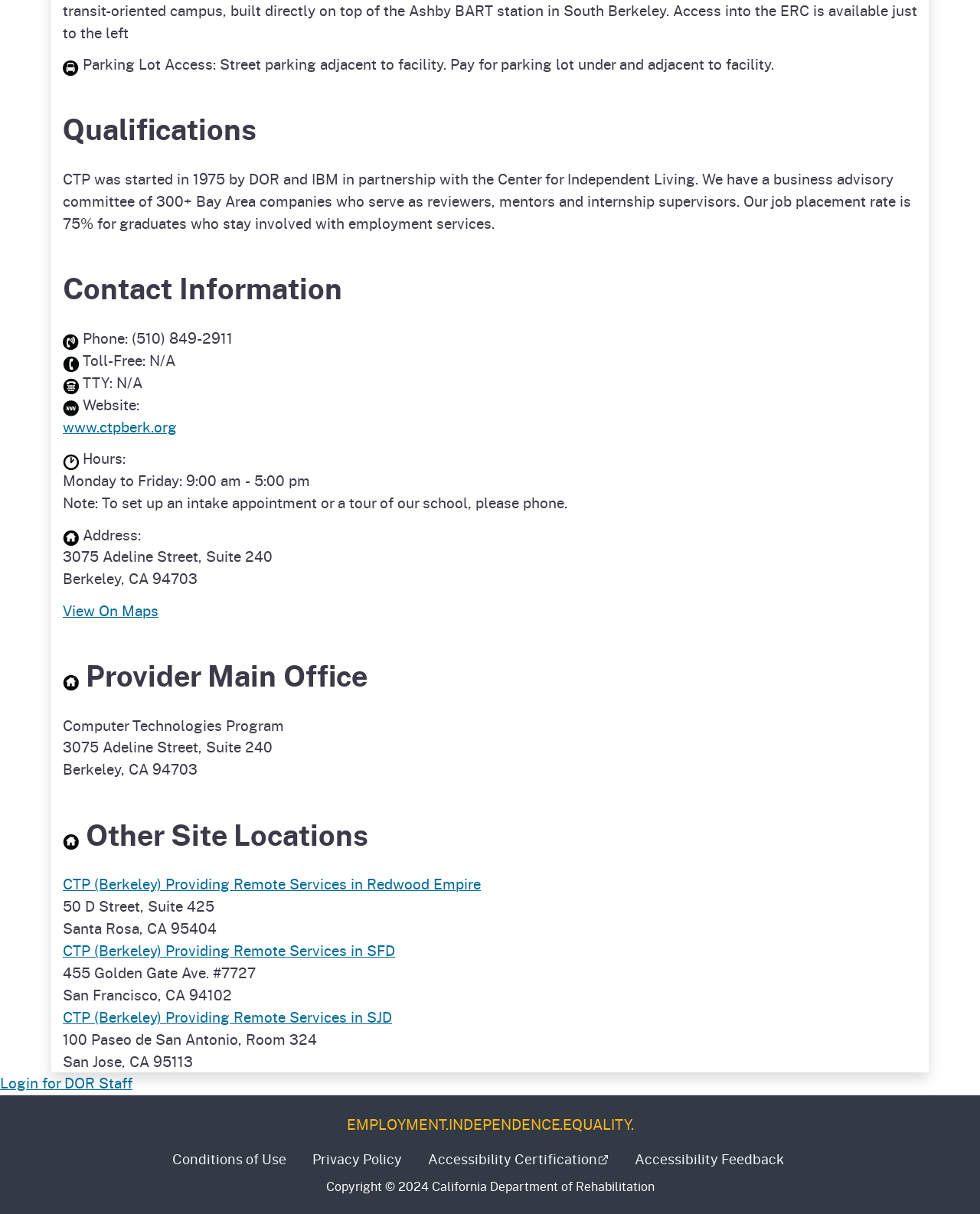What is the phone number of the organization?
Look at the image and answer the question with a single word or phrase.

(510) 849-2911